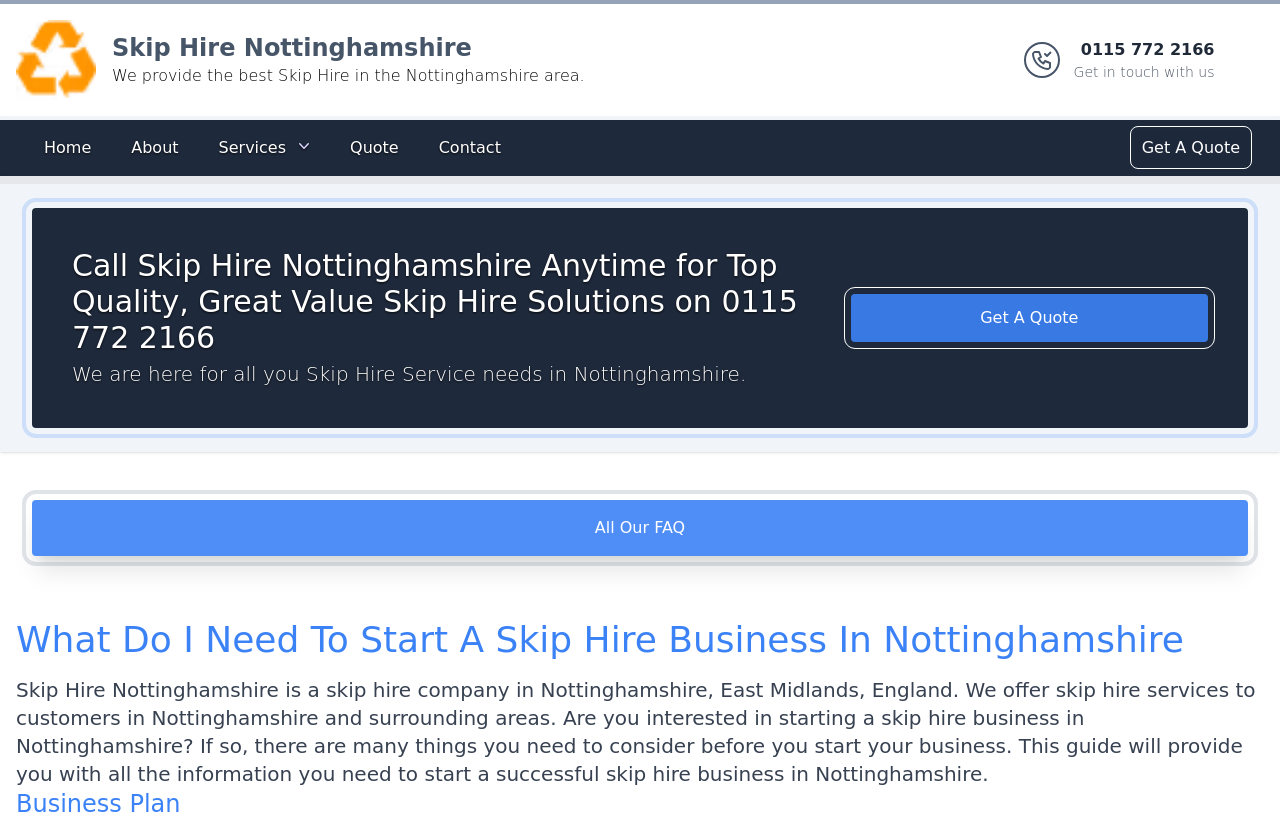What is the purpose of the guide on this webpage?
Answer with a single word or phrase, using the screenshot for reference.

To start a skip hire business